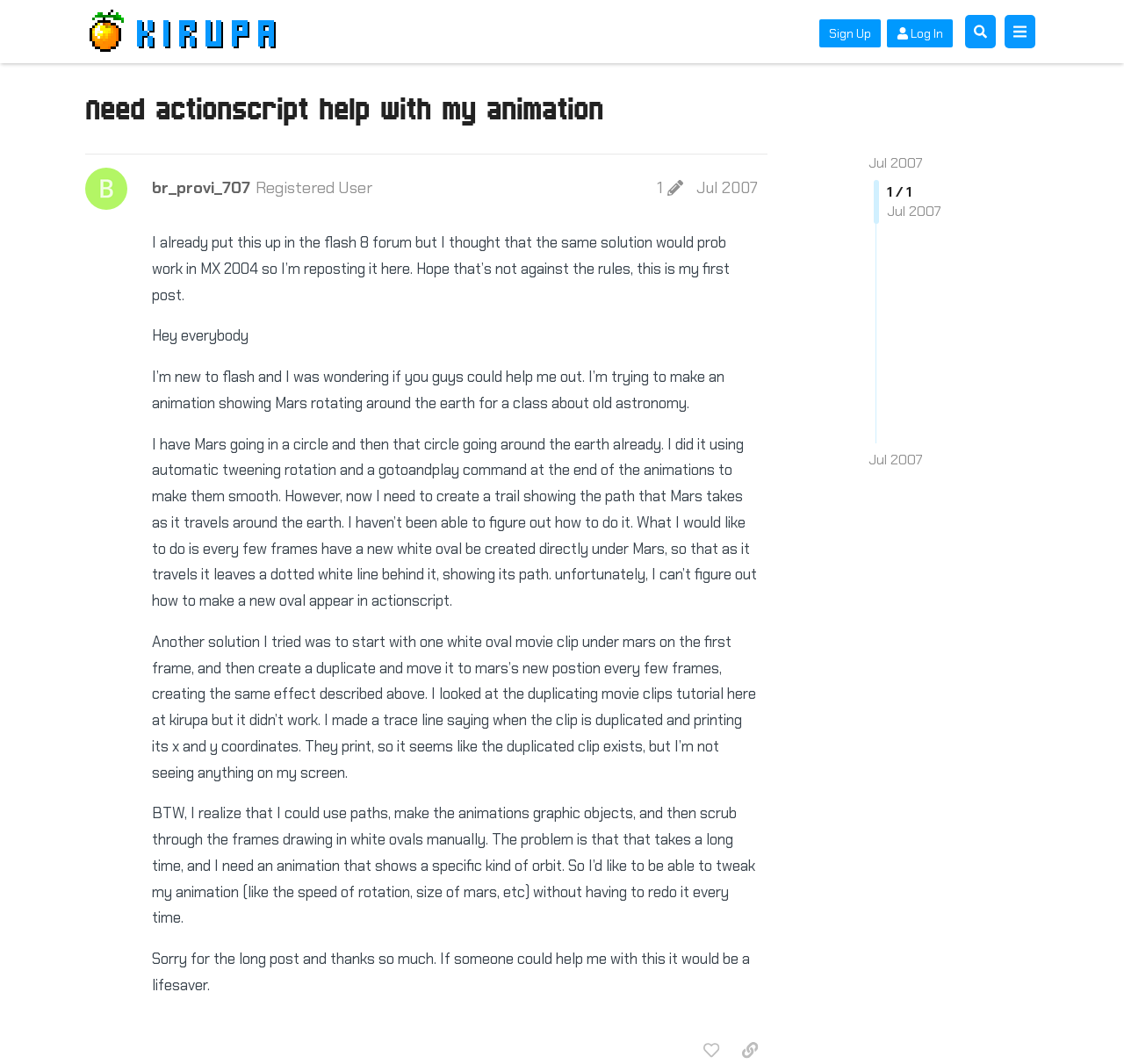Locate the bounding box coordinates of the element you need to click to accomplish the task described by this instruction: "Click on the FIND A CHURCH link".

None